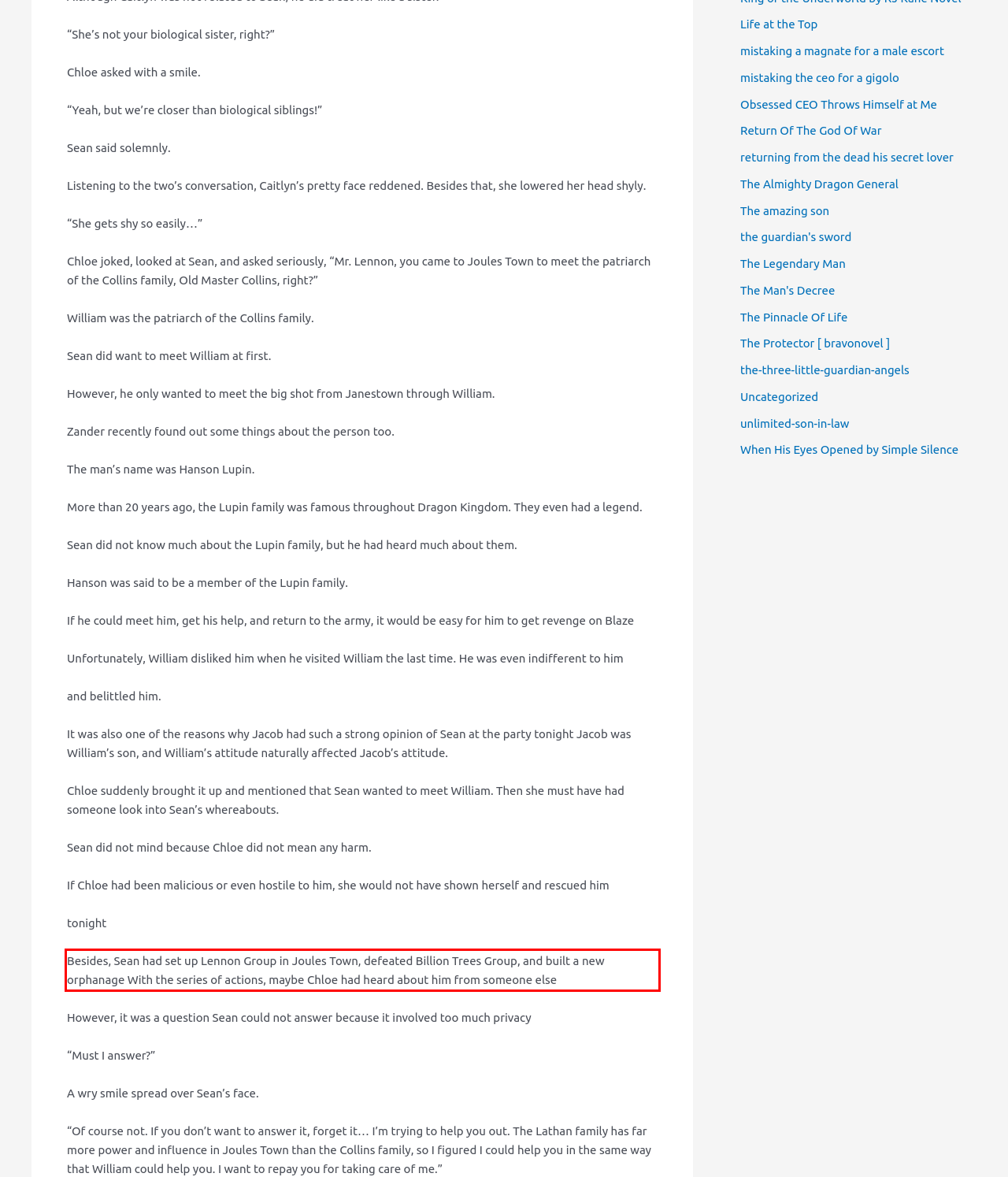Using the provided screenshot of a webpage, recognize the text inside the red rectangle bounding box by performing OCR.

Besides, Sean had set up Lennon Group in Joules Town, defeated Billion Trees Group, and built a new orphanage With the series of actions, maybe Chloe had heard about him from someone else